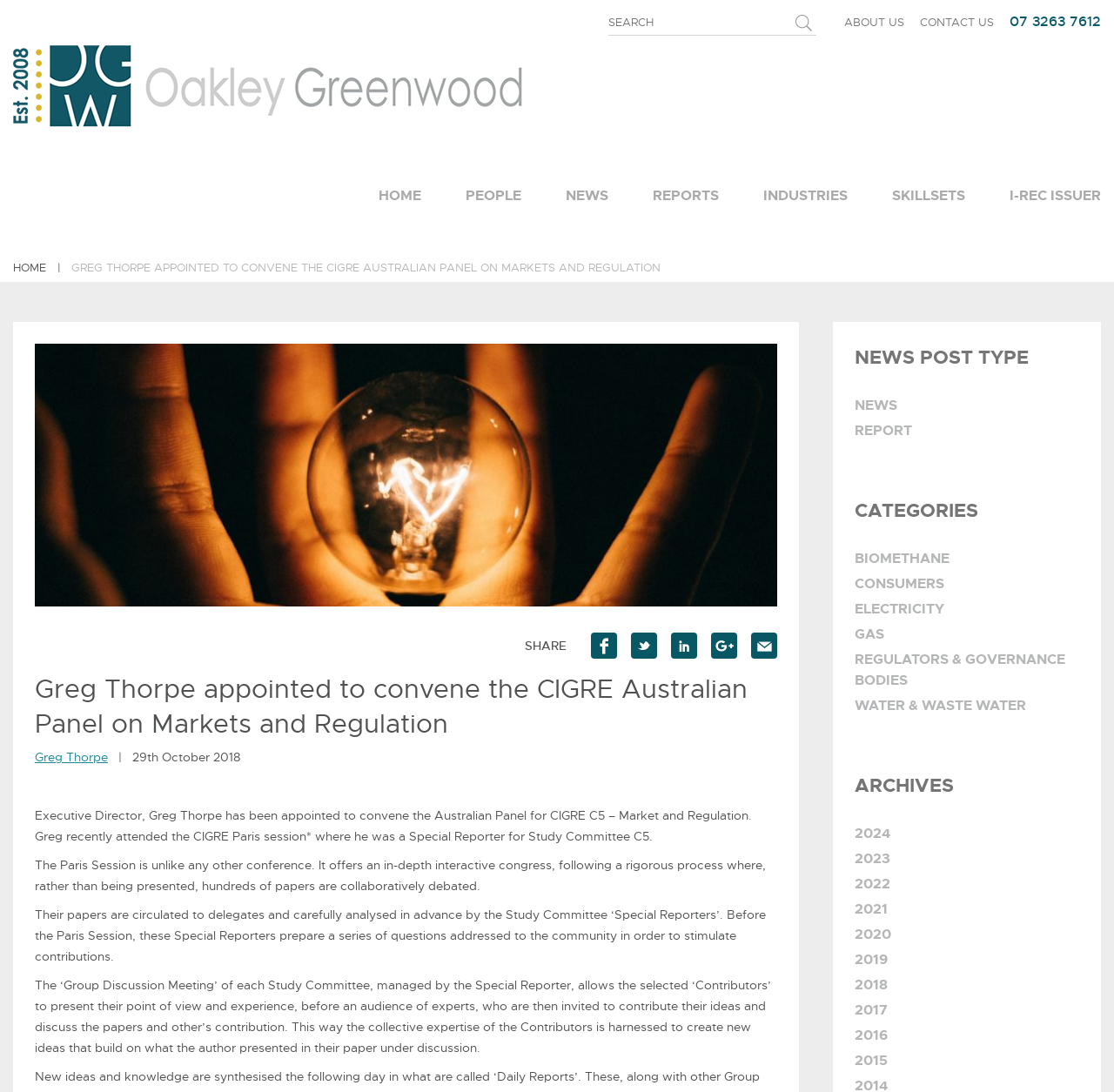Can you find the bounding box coordinates for the element that needs to be clicked to execute this instruction: "Search for something"? The coordinates should be given as four float numbers between 0 and 1, i.e., [left, top, right, bottom].

[0.546, 0.01, 0.71, 0.032]